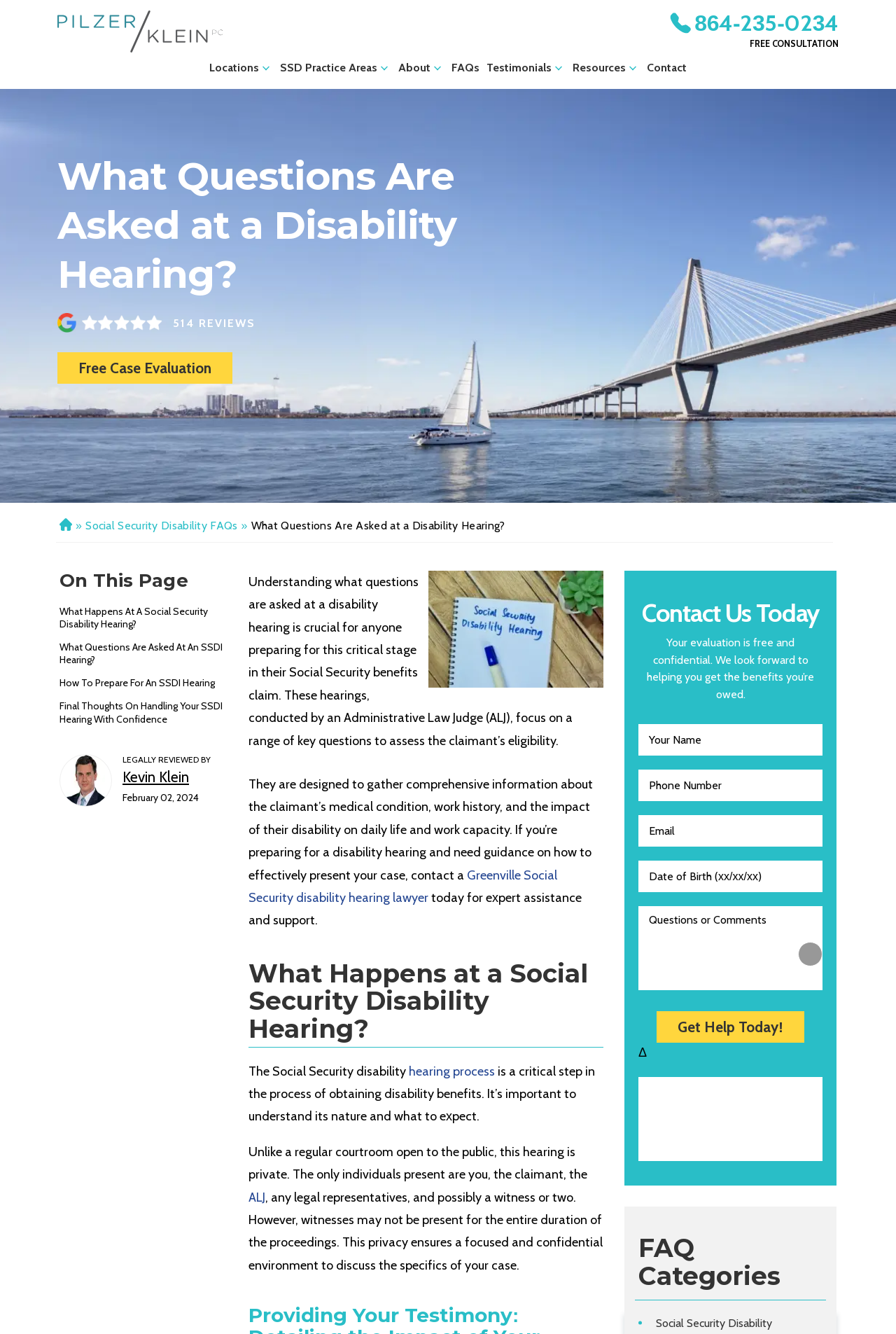Please identify the bounding box coordinates of the region to click in order to complete the given instruction: "Click on 'Free Case Evaluation'". The coordinates should be four float numbers between 0 and 1, i.e., [left, top, right, bottom].

[0.064, 0.264, 0.259, 0.288]